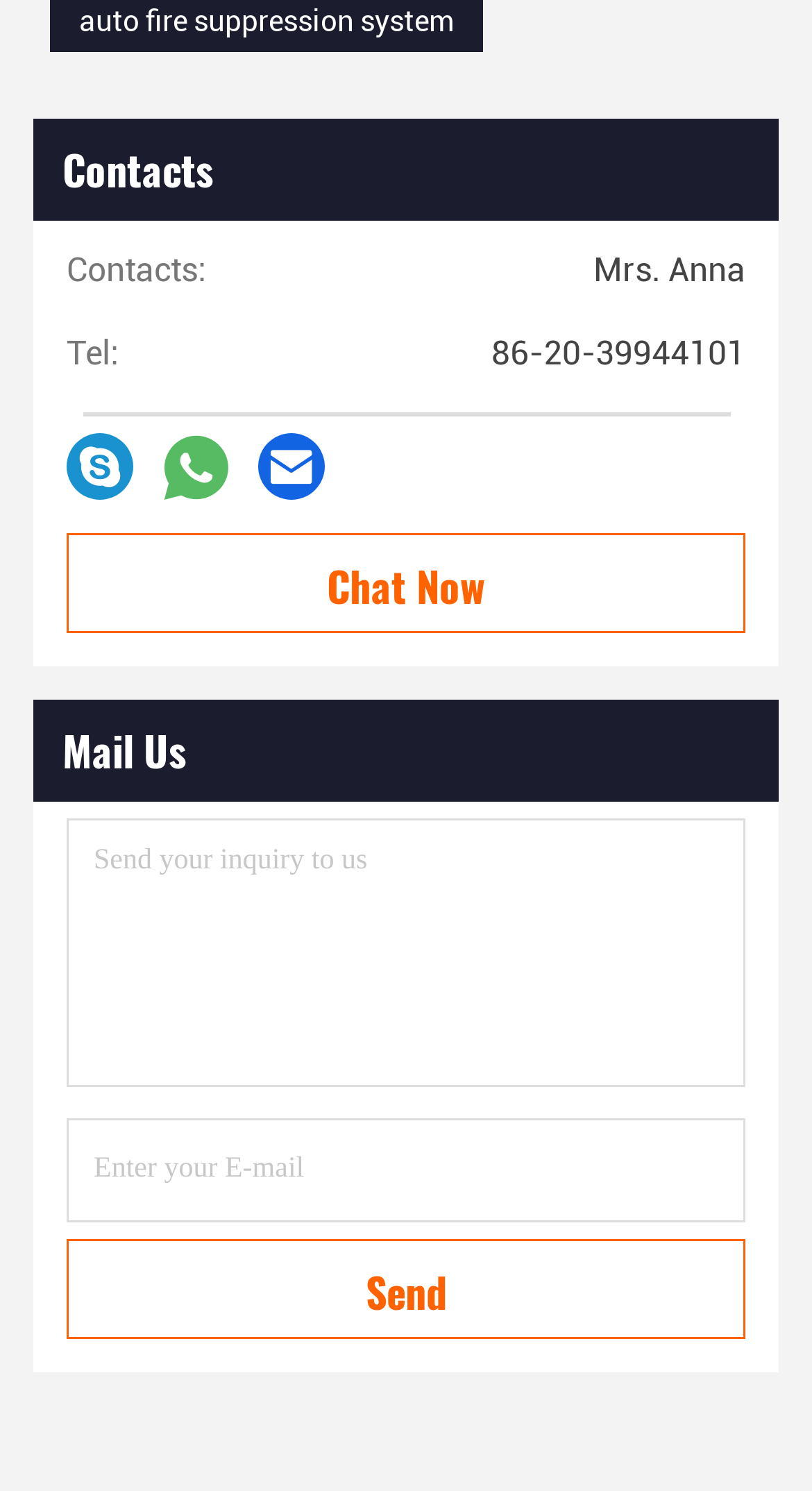Provide a brief response in the form of a single word or phrase:
What is the phone number to contact?

86-20-39944101